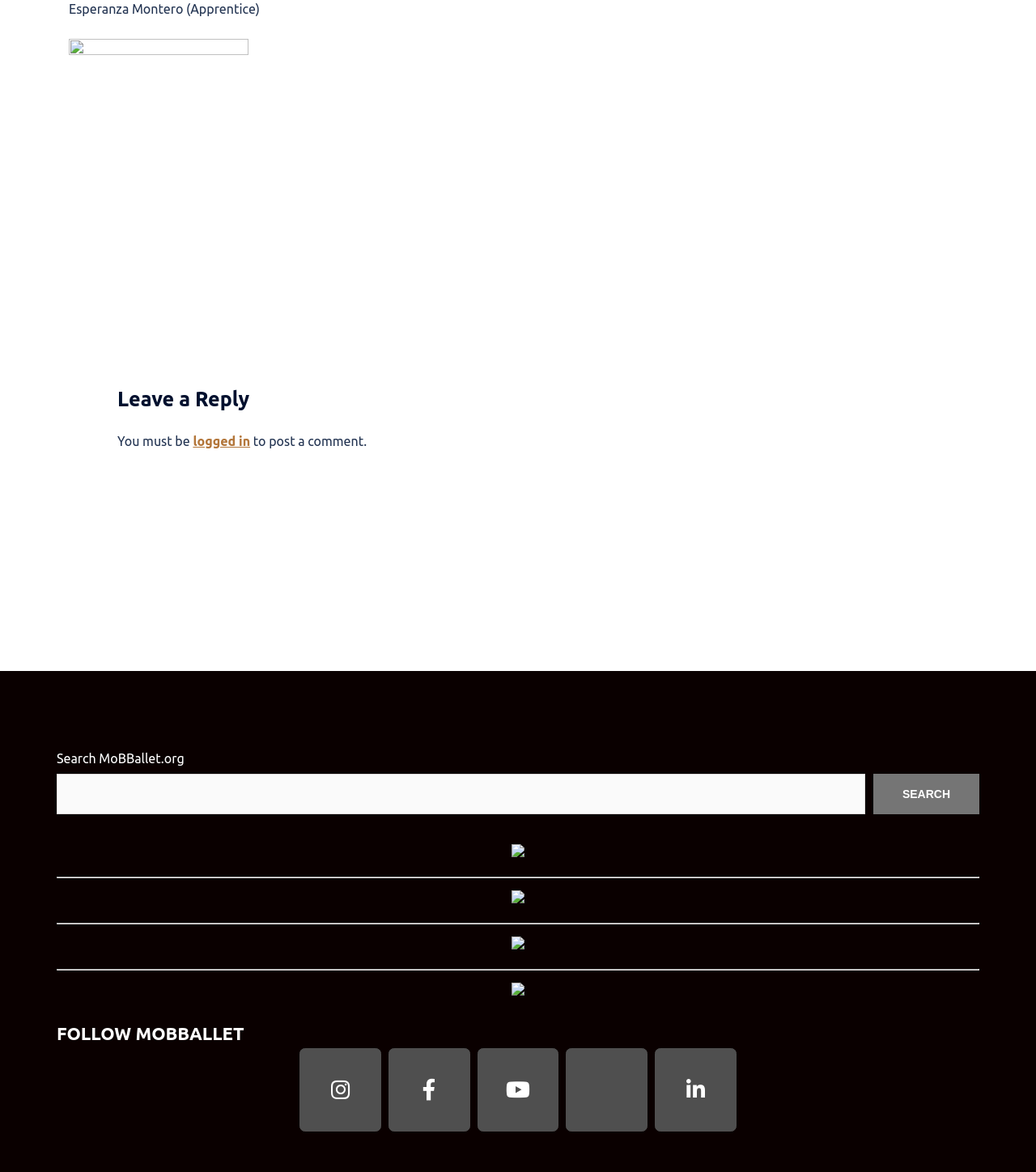Using the provided description parent_node: SEARCH name="s", find the bounding box coordinates for the UI element. Provide the coordinates in (top-left x, top-left y, bottom-right x, bottom-right y) format, ensuring all values are between 0 and 1.

[0.055, 0.66, 0.835, 0.695]